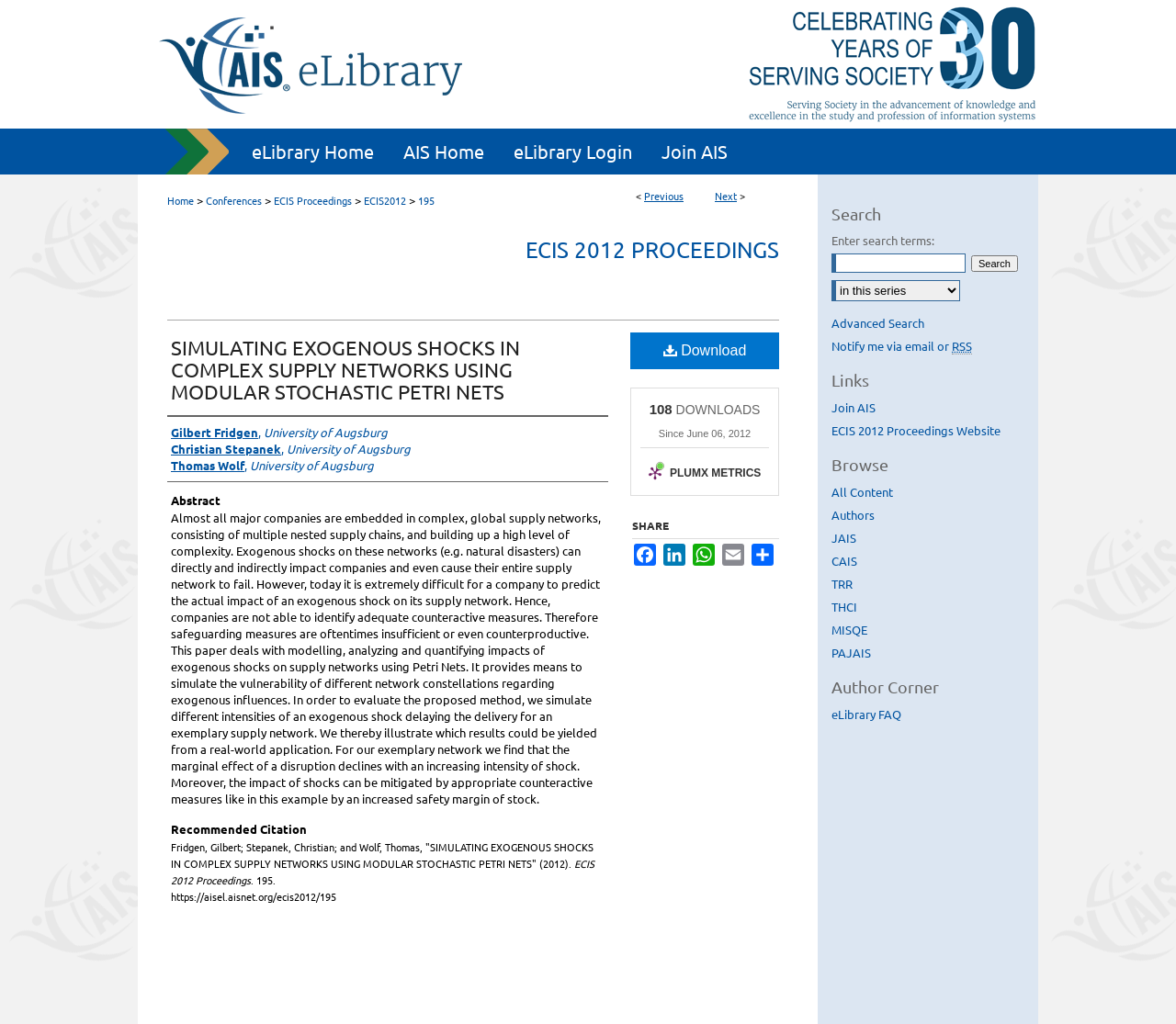Locate the UI element described as follows: "ECIS 2012 Proceedings Website". Return the bounding box coordinates as four float numbers between 0 and 1 in the order [left, top, right, bottom].

[0.707, 0.412, 0.883, 0.428]